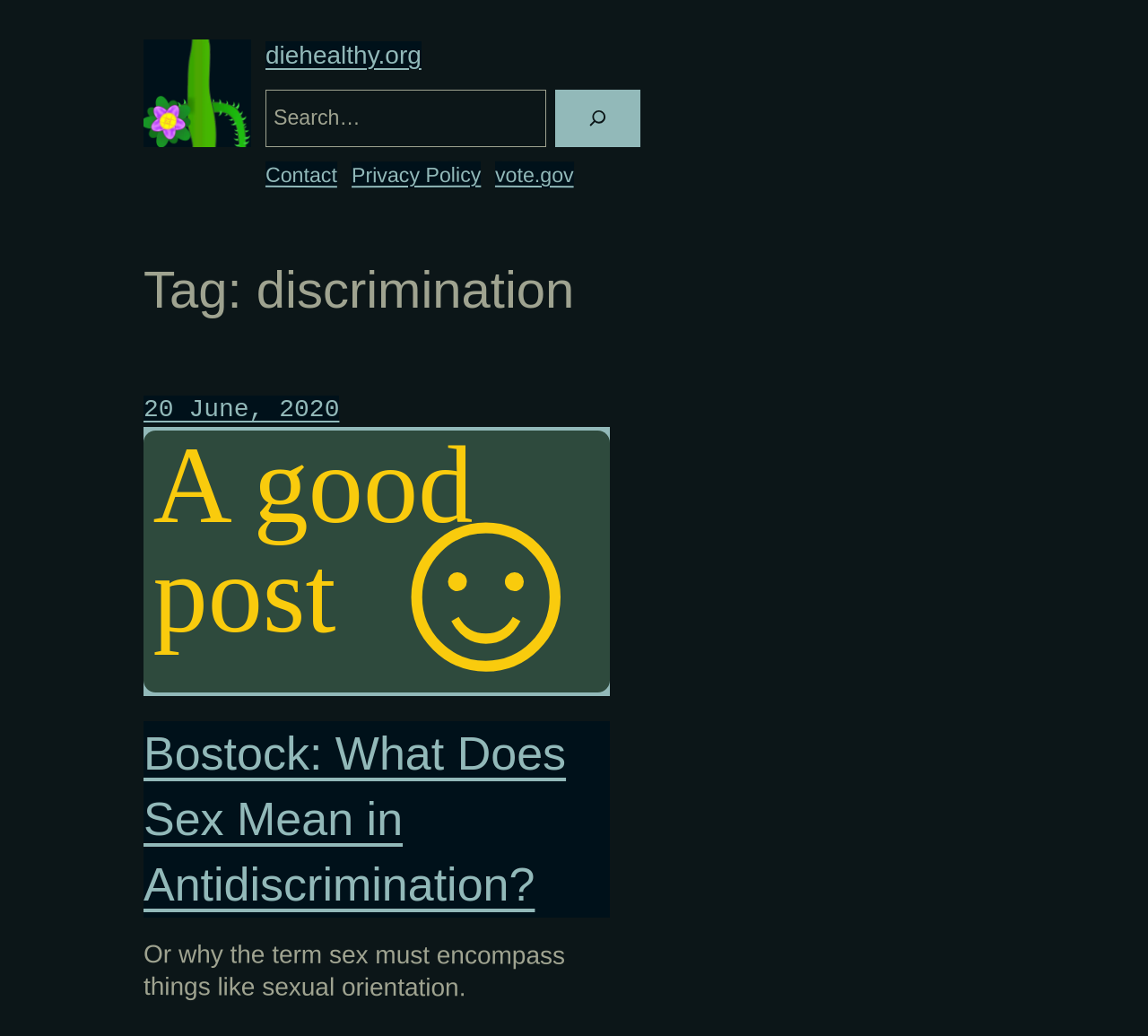Locate the bounding box of the UI element defined by this description: "aria-label="Search"". The coordinates should be given as four float numbers between 0 and 1, formatted as [left, top, right, bottom].

[0.484, 0.087, 0.558, 0.142]